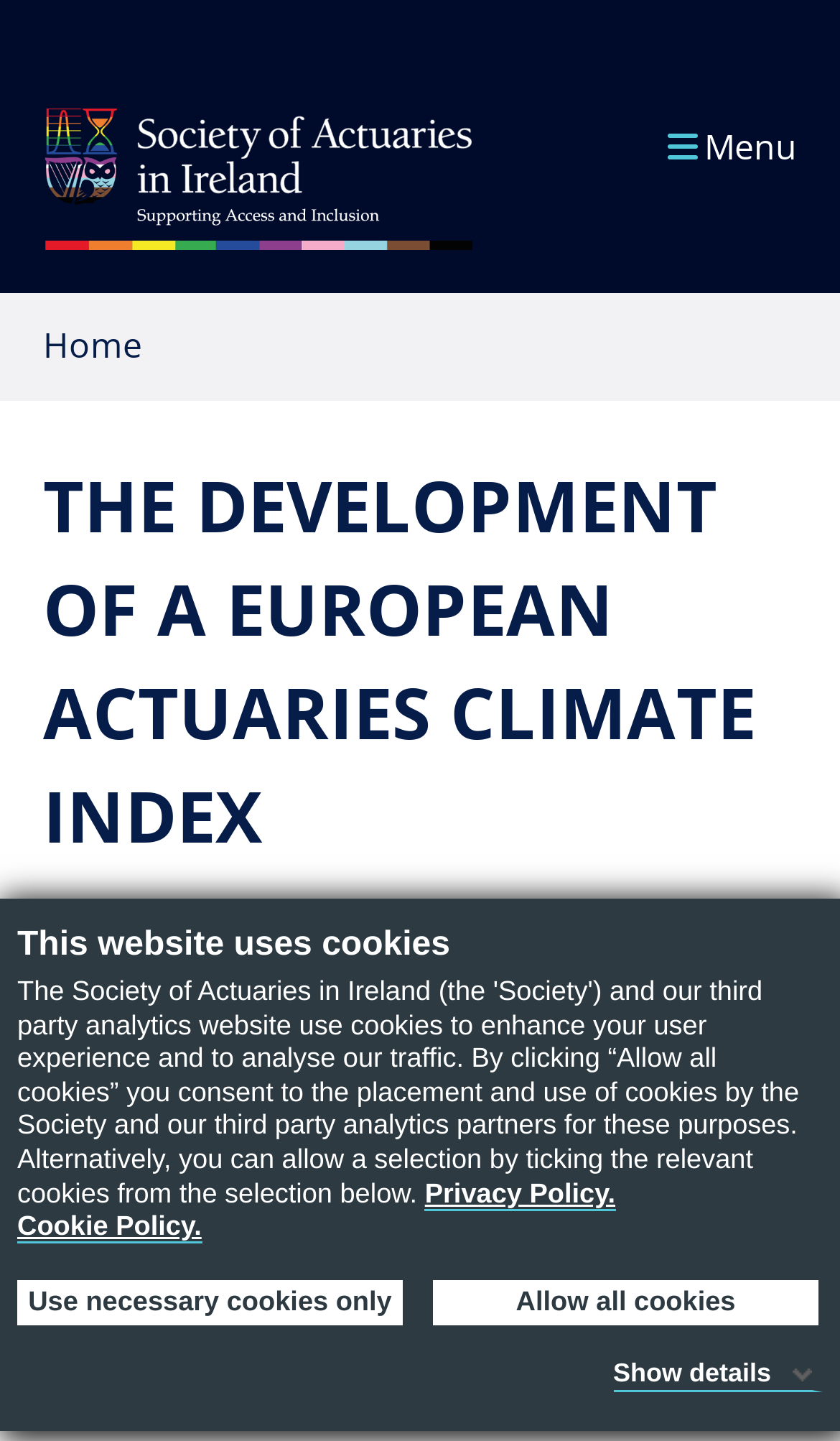Respond with a single word or phrase for the following question: 
What is the purpose of the 'Update Cookie Preferences' button?

To update cookie settings